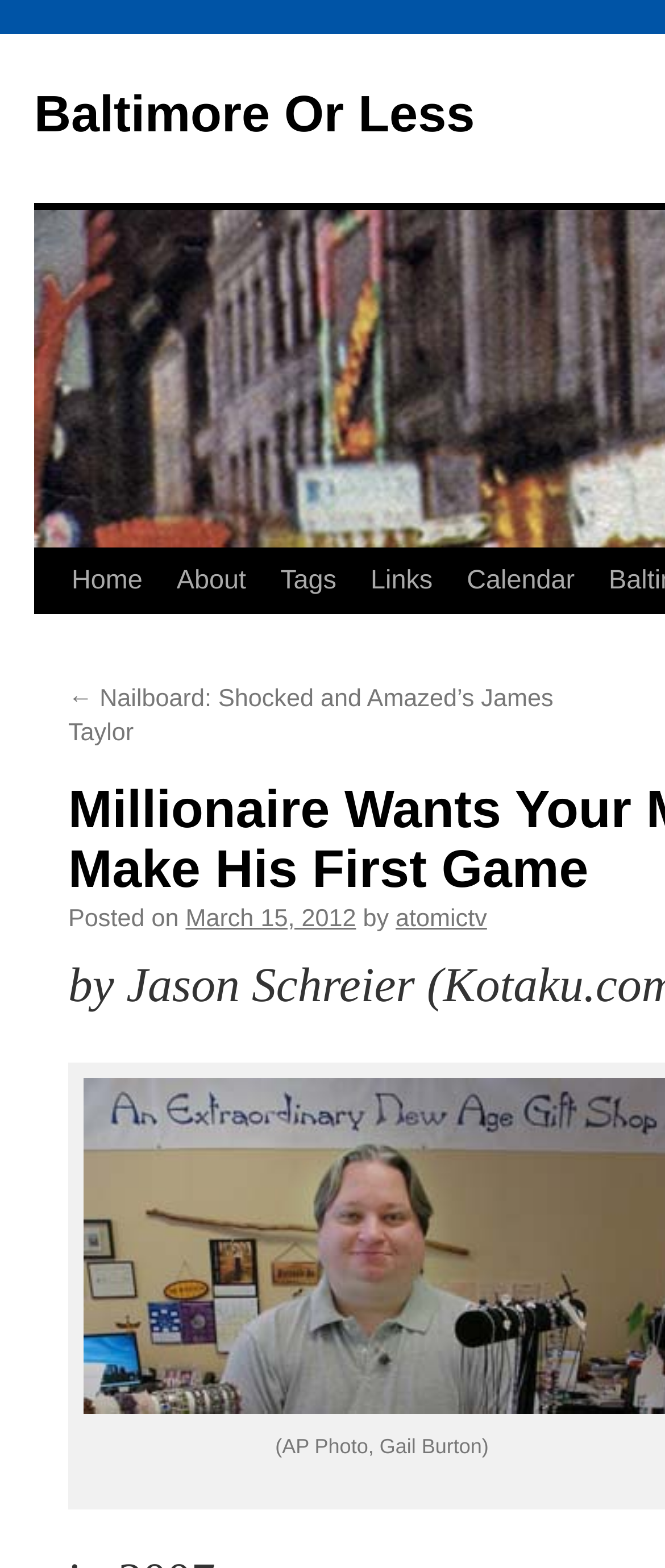What is the name of the author of the current article?
Based on the screenshot, give a detailed explanation to answer the question.

I found the author's name by looking at the text 'by' which is followed by a link 'atomictv', indicating that atomictv is the author of the current article.